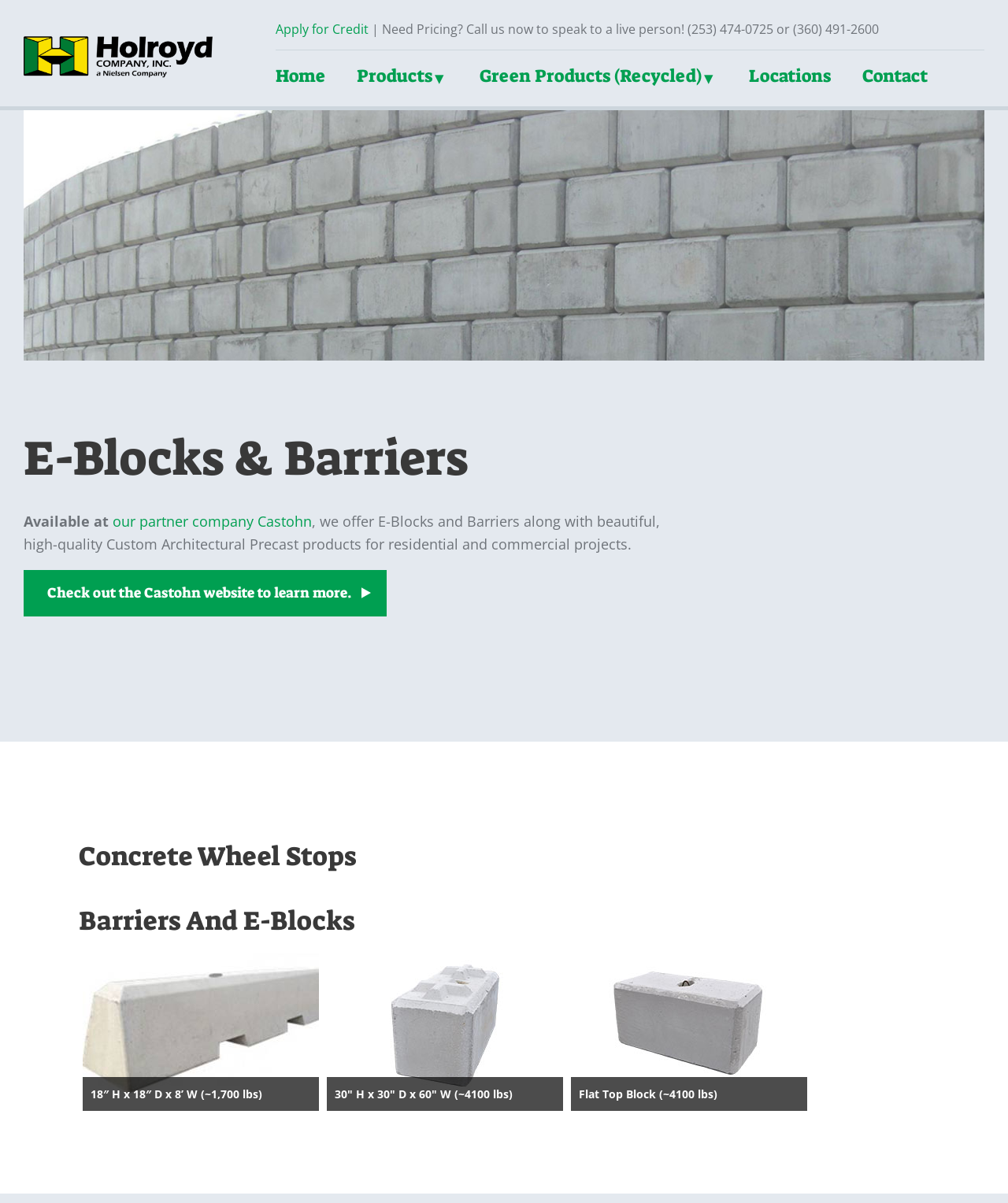Using the information from the screenshot, answer the following question thoroughly:
What is the company name?

The company name can be found in the webpage title 'E-Blocks & Barriers | Holroyd' and also in the website logo links and images.